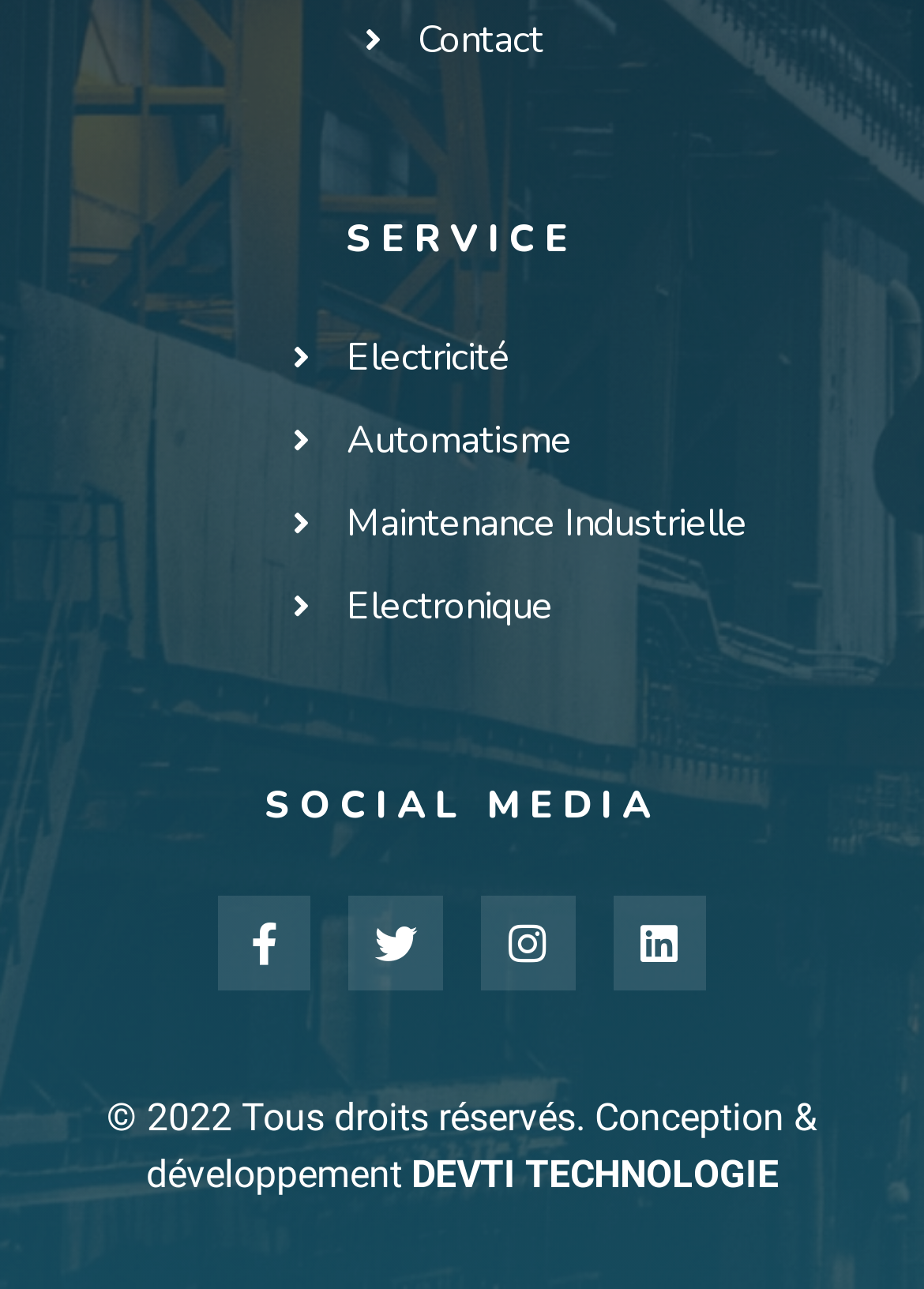Identify the bounding box coordinates of the part that should be clicked to carry out this instruction: "Visit Facebook page".

[0.235, 0.695, 0.337, 0.768]